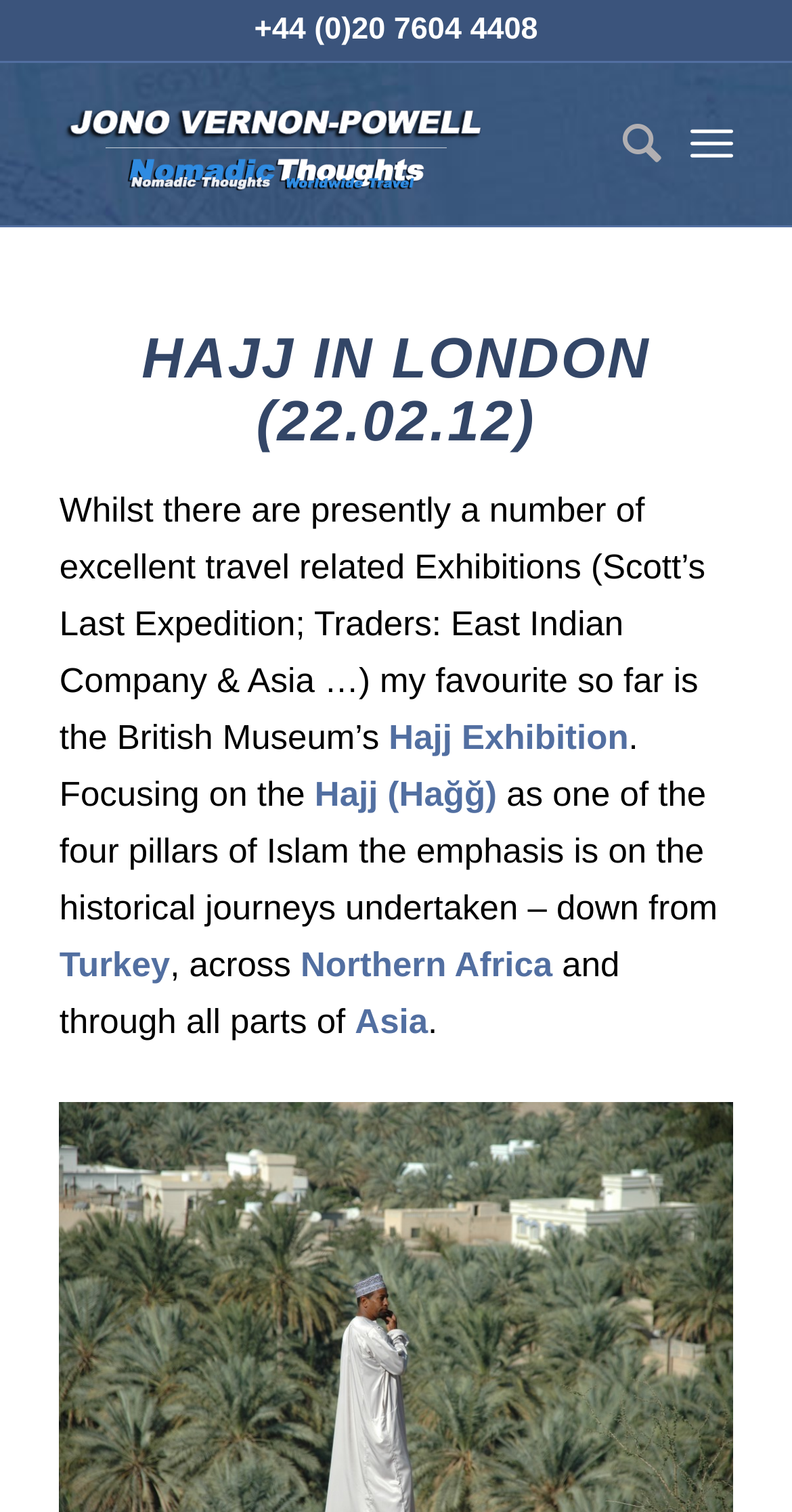What is the focus of the Hajj Exhibition?
Answer the question with as much detail as you can, using the image as a reference.

I found the focus of the Hajj Exhibition by reading the static text elements on the webpage. The text content of the elements suggests that the exhibition focuses on the historical journeys undertaken, which is one of the four pillars of Islam.